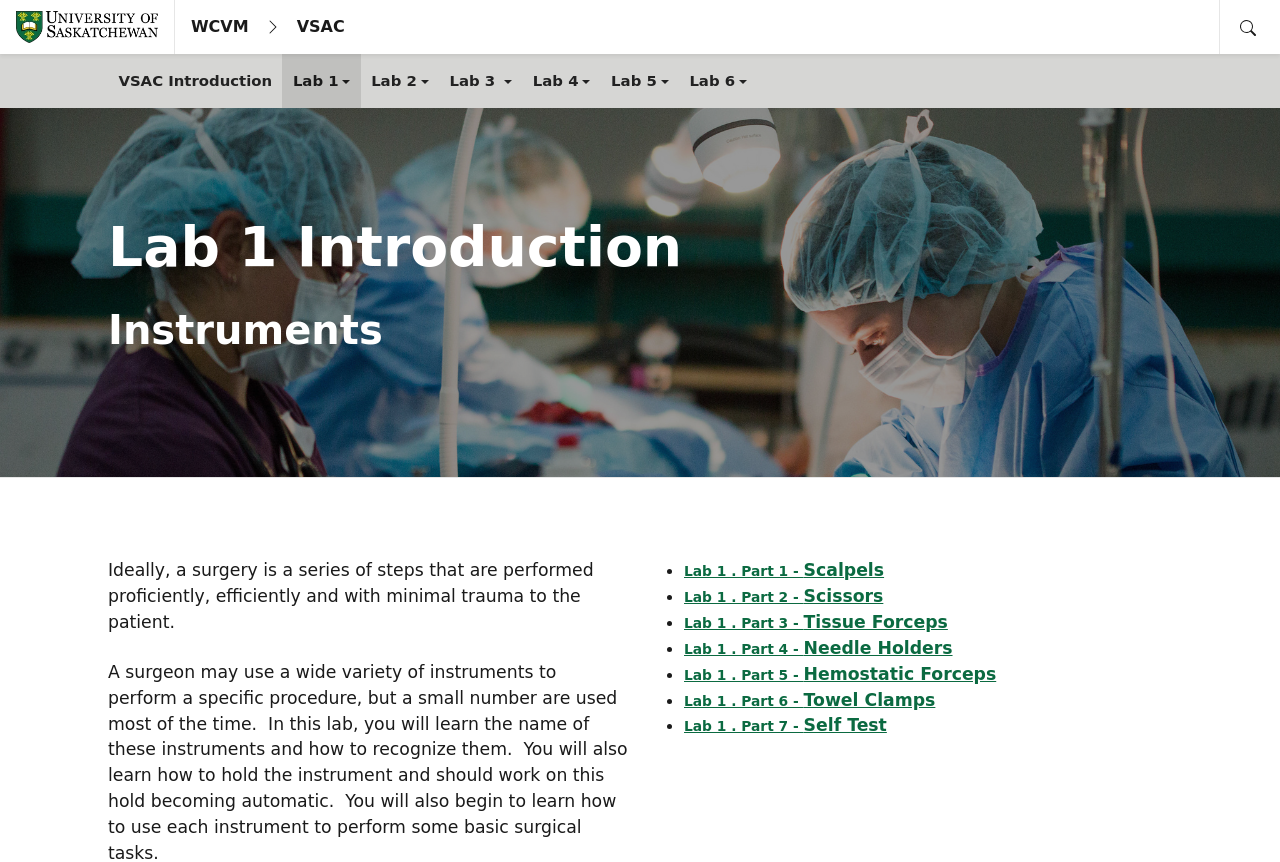Look at the image and answer the question in detail:
How many lab parts are there in Lab 1?

I counted the number of links starting with 'Lab 1. Part' in the webpage content, and found 7 links, indicating 7 parts in Lab 1.